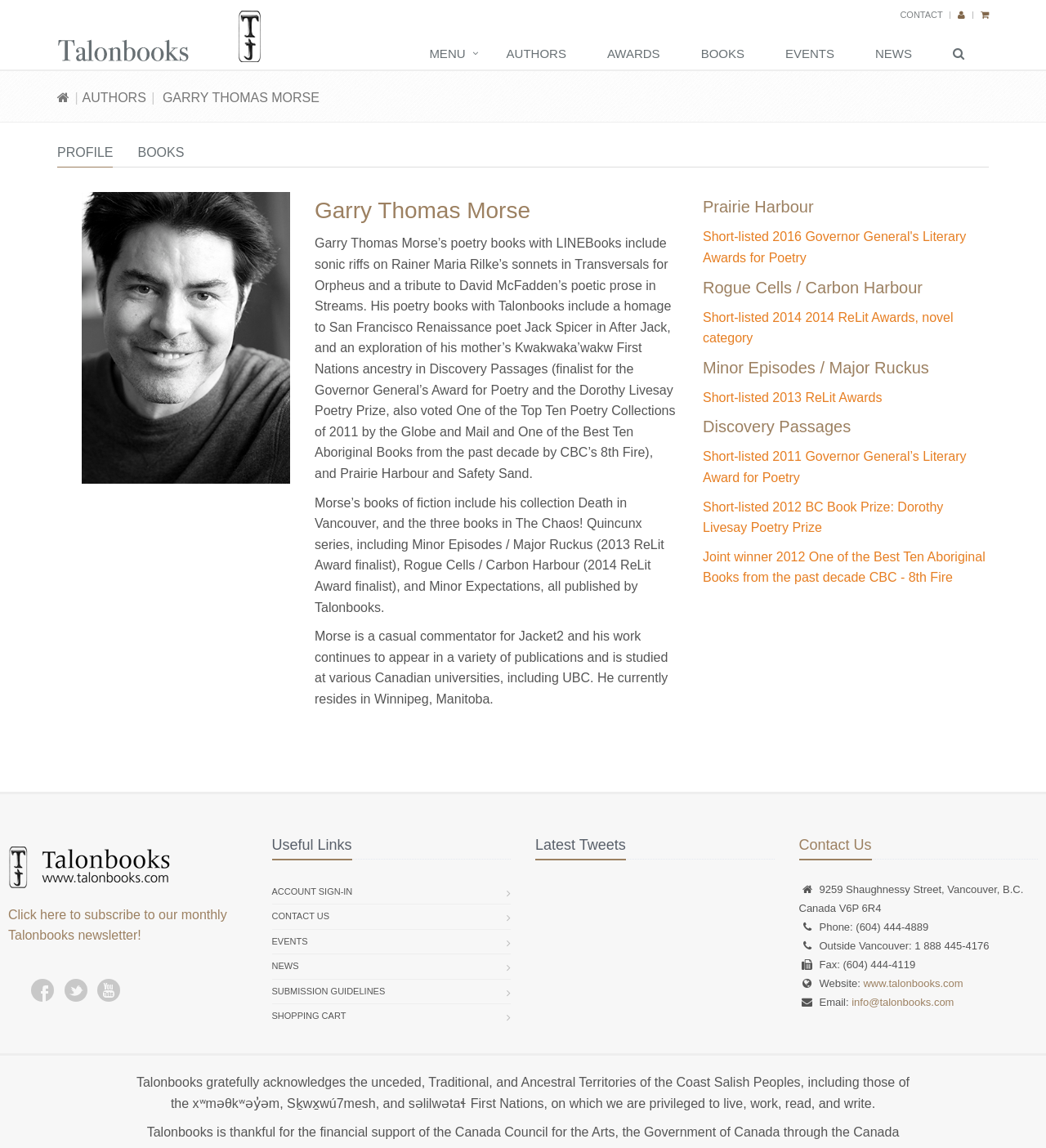Identify the bounding box coordinates necessary to click and complete the given instruction: "Click the PROFILE link".

[0.055, 0.121, 0.108, 0.146]